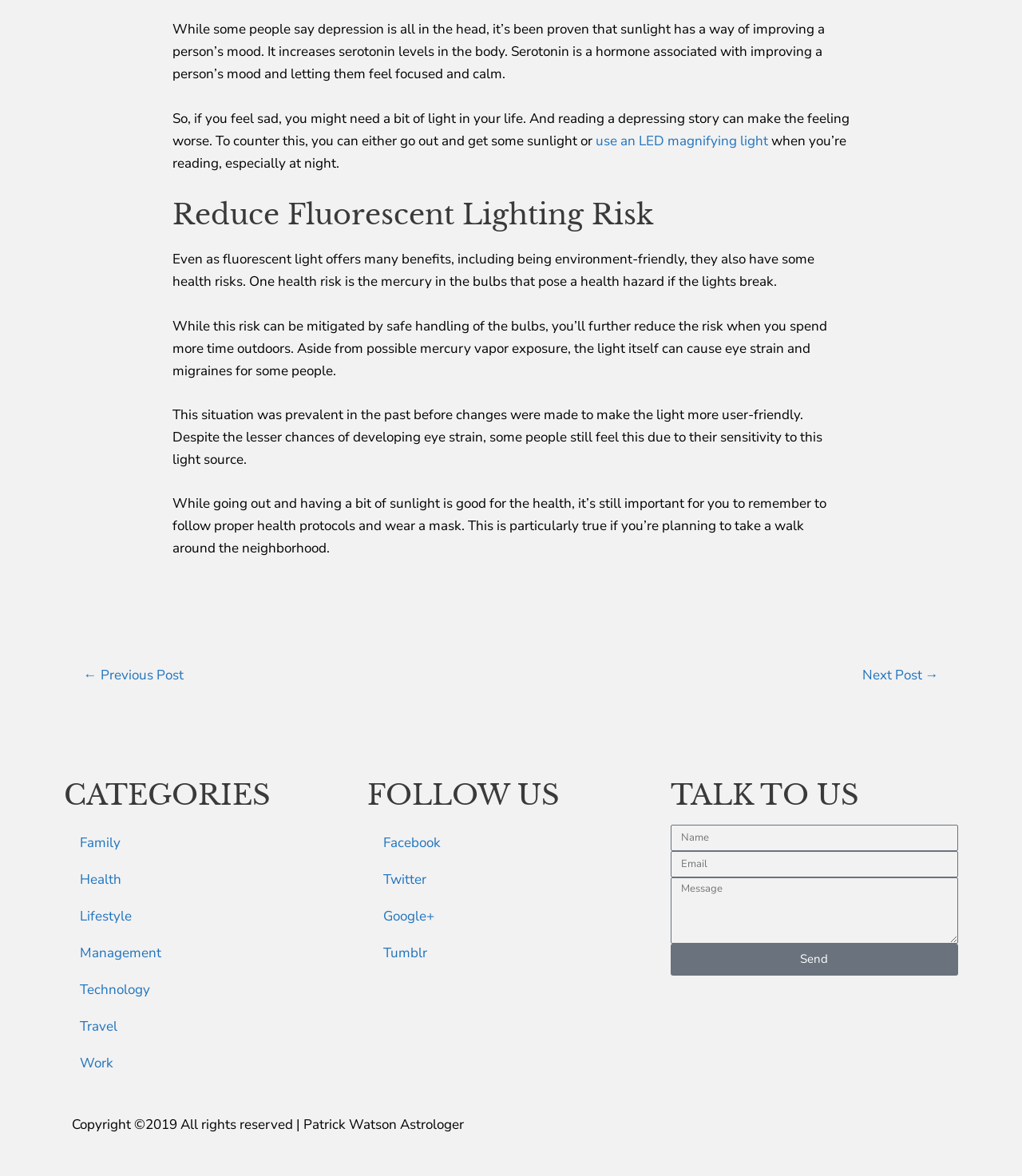Determine the bounding box coordinates of the clickable element to complete this instruction: "click the 'Next Post →' link". Provide the coordinates in the format of four float numbers between 0 and 1, [left, top, right, bottom].

[0.843, 0.562, 0.918, 0.589]